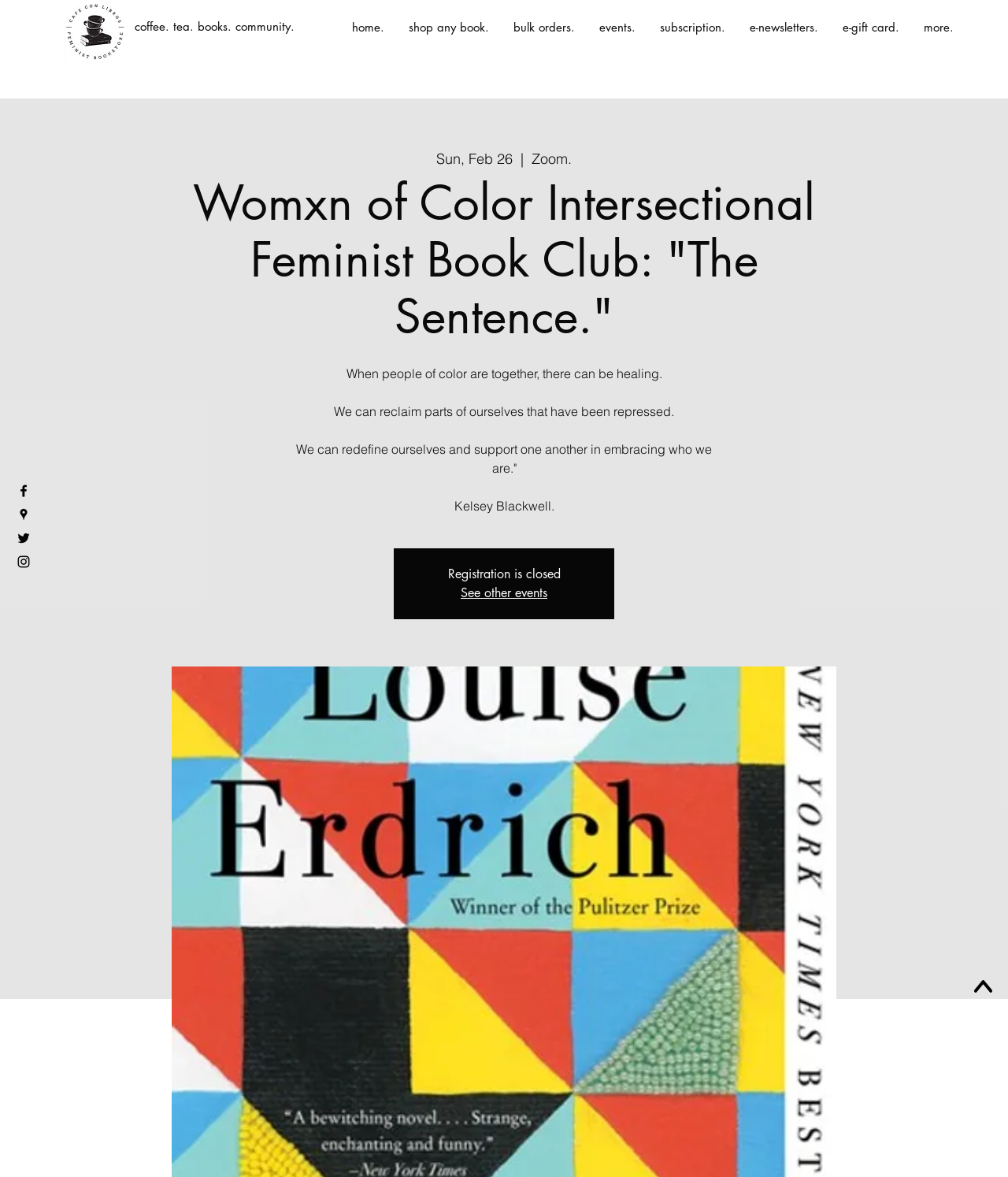Give a one-word or short-phrase answer to the following question: 
How many social media links are there in the Social Bar?

4